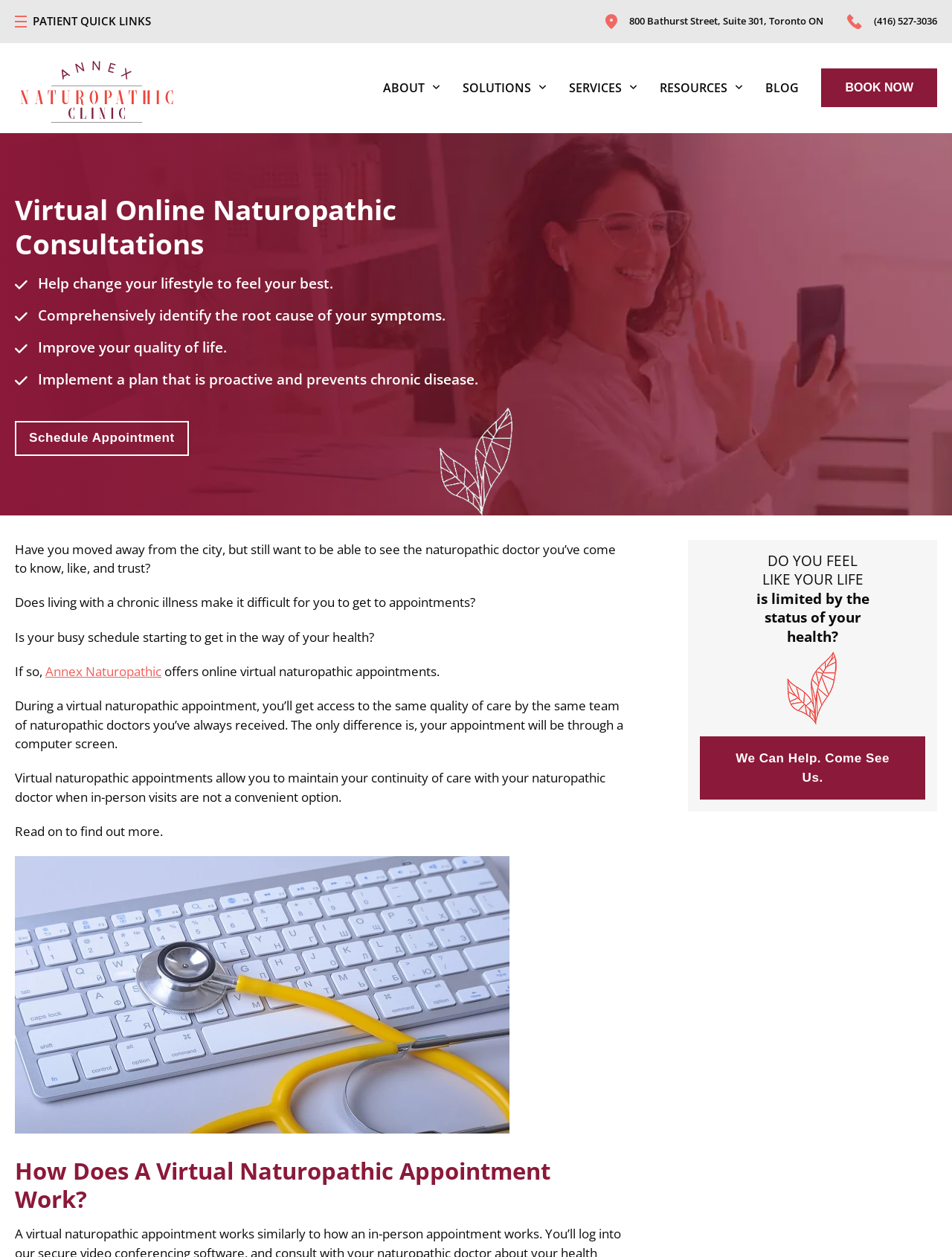Write a detailed summary of the webpage, including text, images, and layout.

This webpage is about Annex Naturopathic, a clinic offering virtual online naturopathic consultations and treatments. At the top left corner, there is a mobile menu button and a logo of Annex Naturopathic. Next to the logo, there are three static text elements: "PATIENT", "QUICK", and "LINKS". 

On the top right side, there are two images and two links, which are the clinic's address and phone number. Below these elements, there are five main navigation buttons: "ABOUT", "SOLUTIONS", "SERVICES", "RESOURCES", and "BLOG", each with a sub-menu button next to it. 

The main content of the webpage starts with a large image of a virtual naturopathic consultation, followed by a heading "Virtual Online Naturopathic Consultations" and several paragraphs of text describing the benefits of virtual consultations, such as identifying the root cause of symptoms, improving quality of life, and implementing a proactive plan to prevent chronic disease. 

There is a call-to-action link "Schedule Appointment" and an image of white leaves accent below the text. The webpage then asks several questions, such as whether the user has moved away from the city or has a busy schedule, and introduces the solution of virtual naturopathic appointments offered by Annex Naturopathic. 

The webpage continues with more text describing the benefits of virtual appointments, including maintaining continuity of care with the naturopathic doctor. There is a figure with an image and a heading "How Does A Virtual Naturopathic Appointment Work?" below the text. Finally, there is a section with a heading and two static text elements, followed by a link "We Can Help. Come See Us."